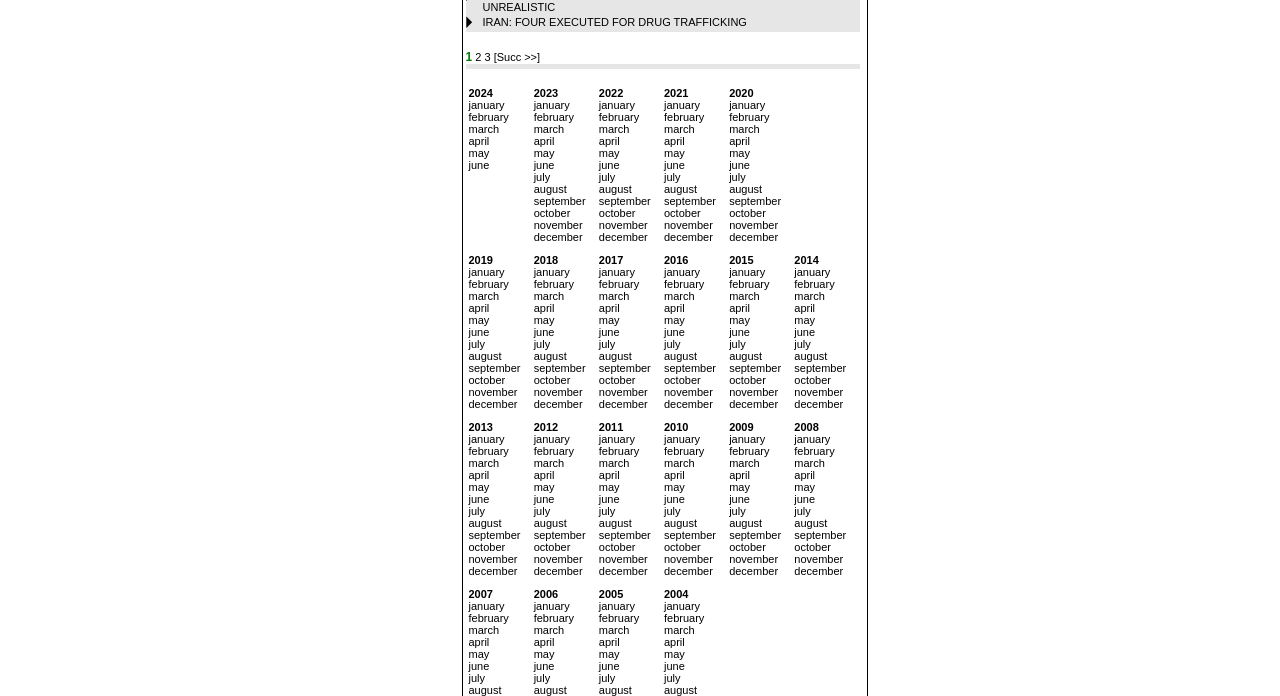Please identify the bounding box coordinates of the region to click in order to complete the given instruction: "subscribe with email". The coordinates should be four float numbers between 0 and 1, i.e., [left, top, right, bottom].

None